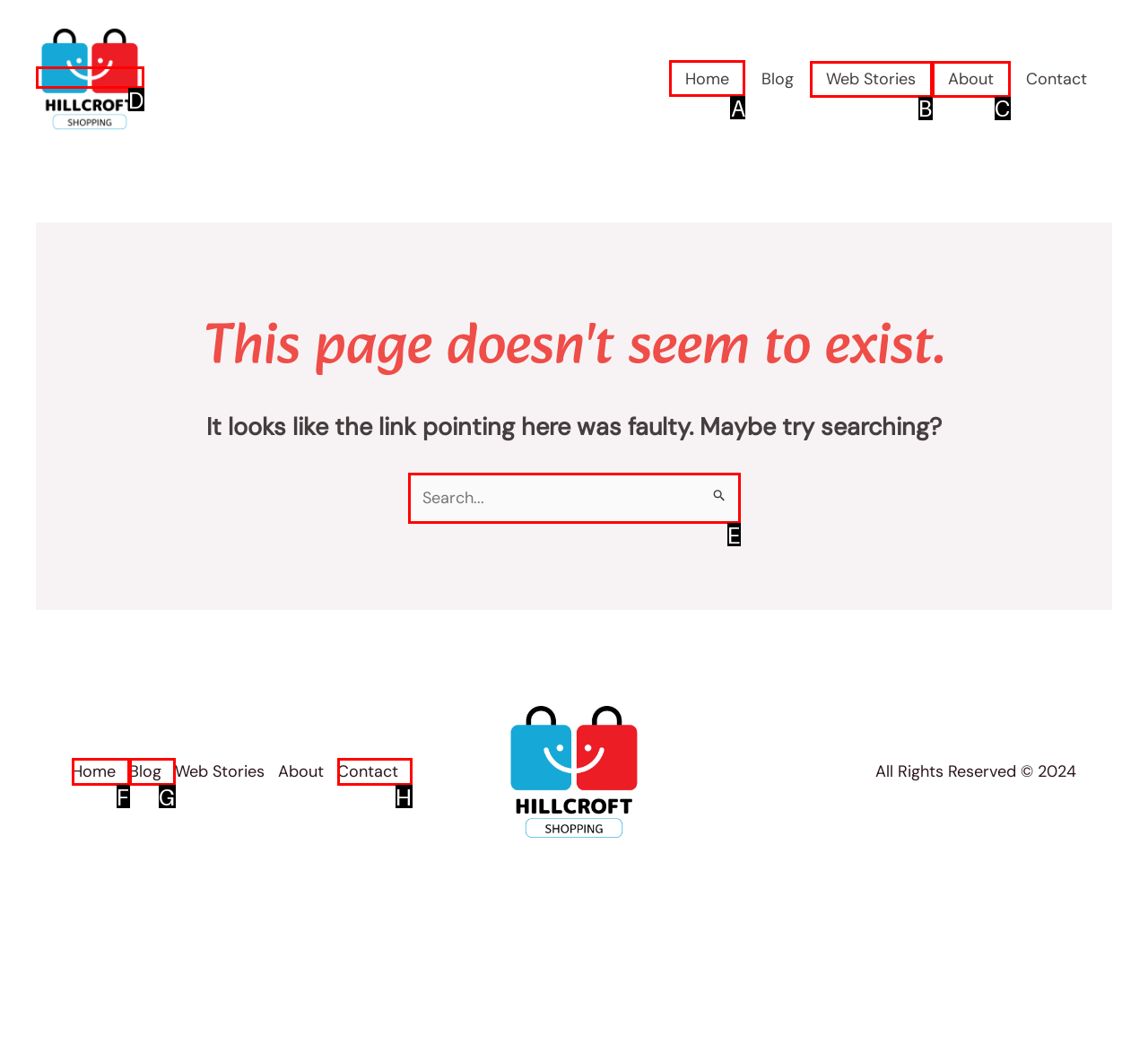Which HTML element should be clicked to perform the following task: go to home page
Reply with the letter of the appropriate option.

A